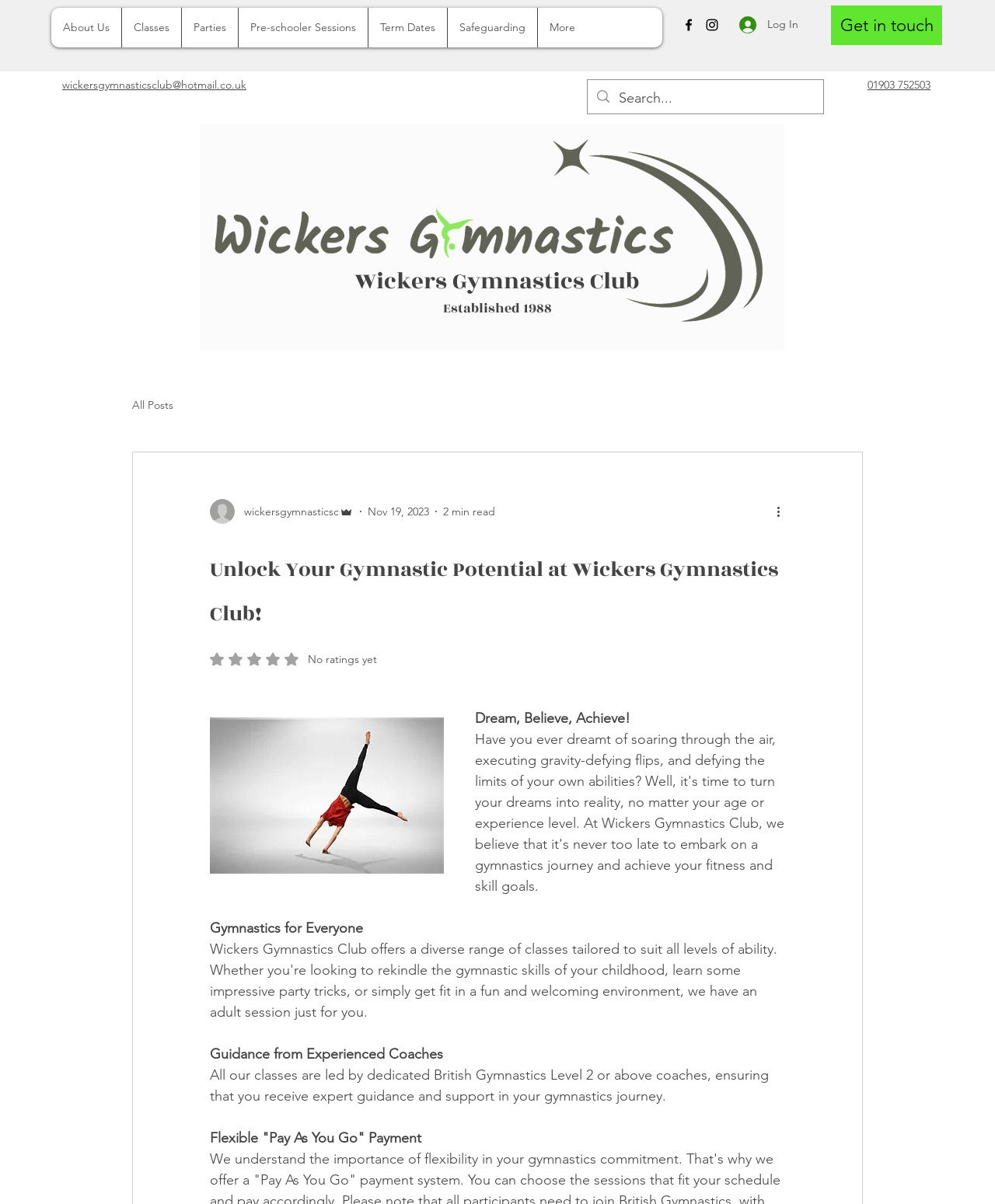Provide the bounding box coordinates for the UI element that is described by this text: "wickersgymnasticsc". The coordinates should be in the form of four float numbers between 0 and 1: [left, top, right, bottom].

[0.211, 0.414, 0.355, 0.435]